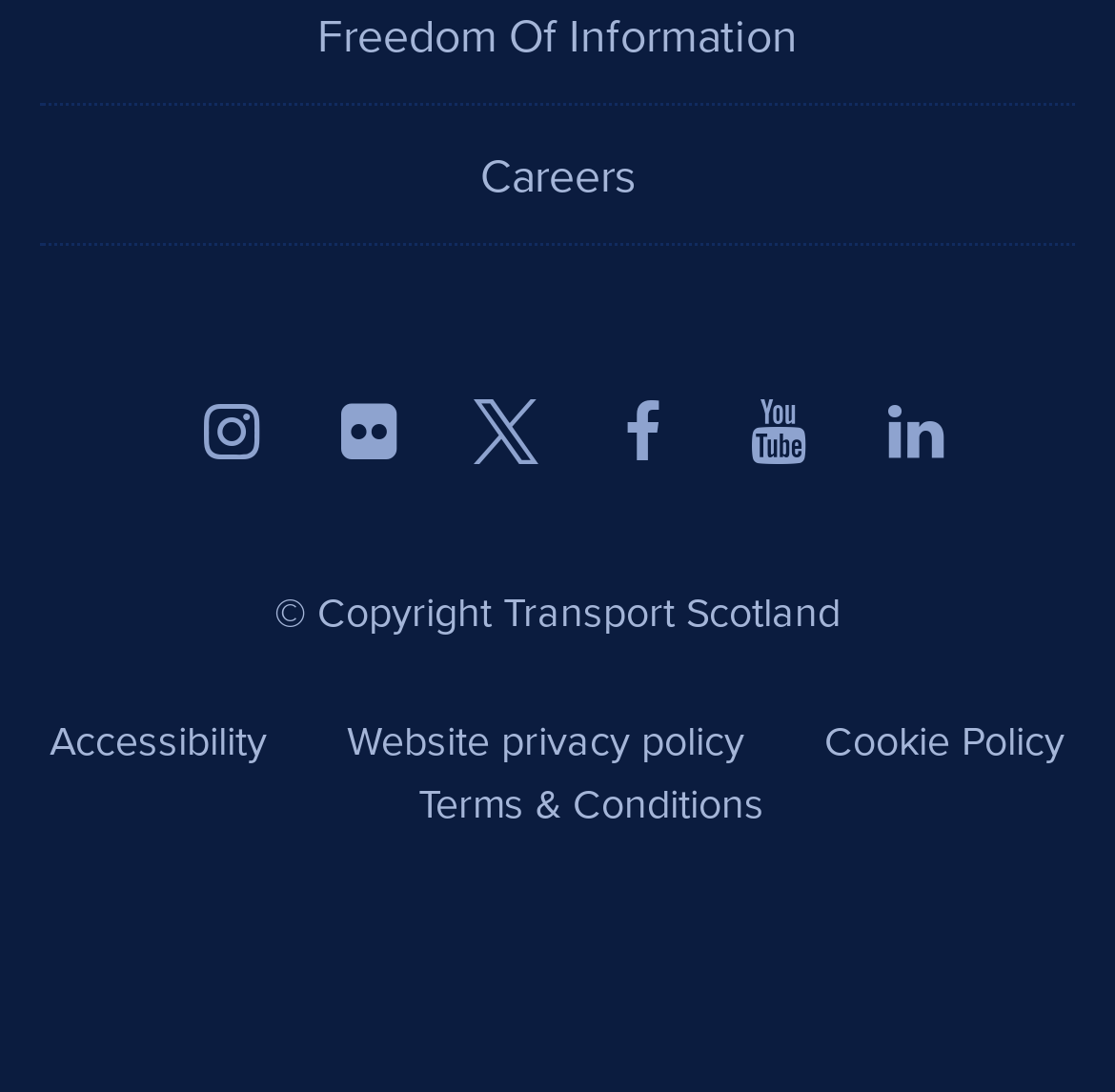Look at the image and answer the question in detail:
How many social media platforms are linked?

There are six social media links: instagram, flickr, X, facebook, youtube, and linkedin, each with an accompanying image.